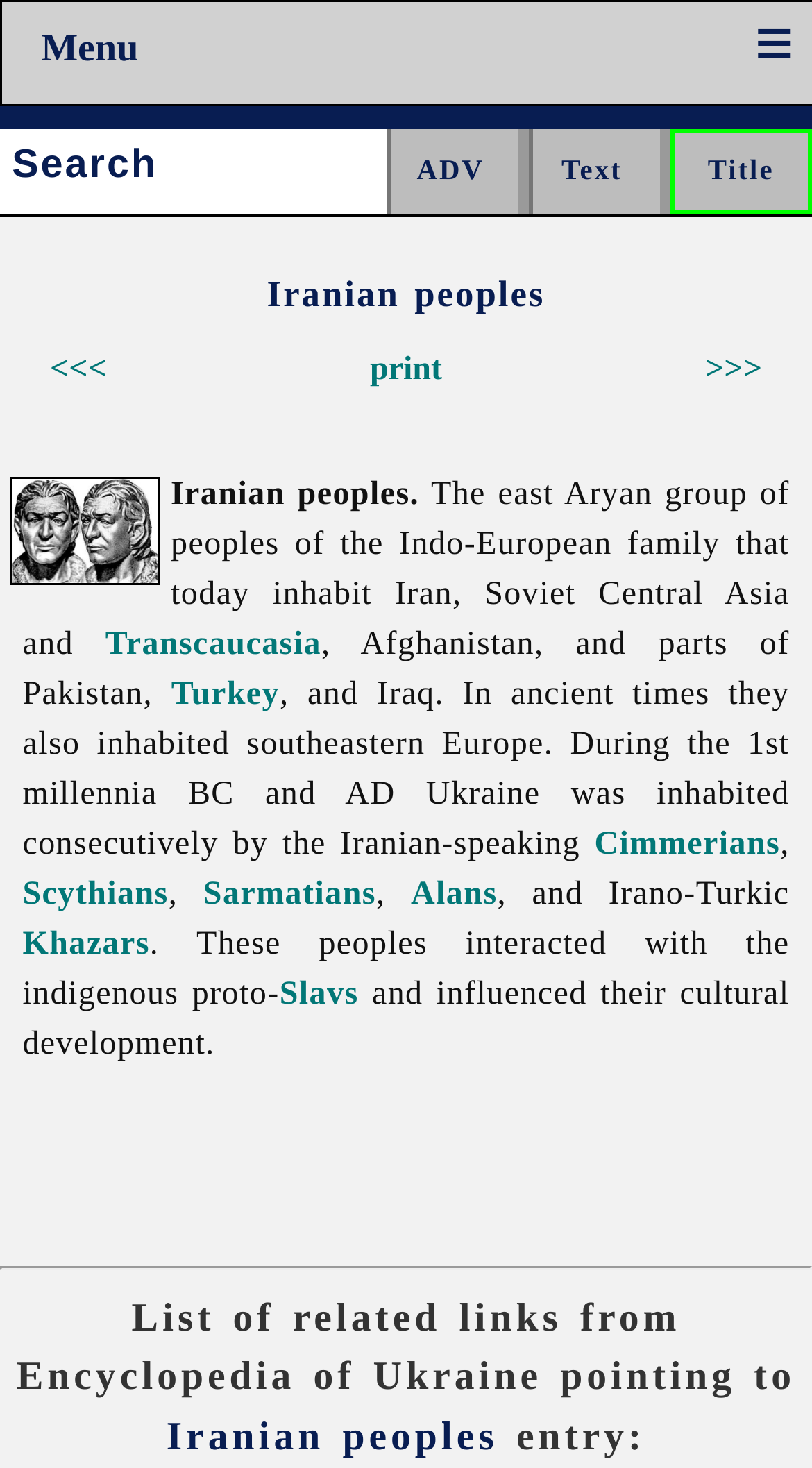Carefully examine the image and provide an in-depth answer to the question: What is the name of the ancient group of people mentioned in the text?

After reading the text, I found that the Scythians are mentioned as one of the ancient groups of people who inhabited southeastern Europe. This information is provided in the text, which describes the history and geography of the Iranian people.